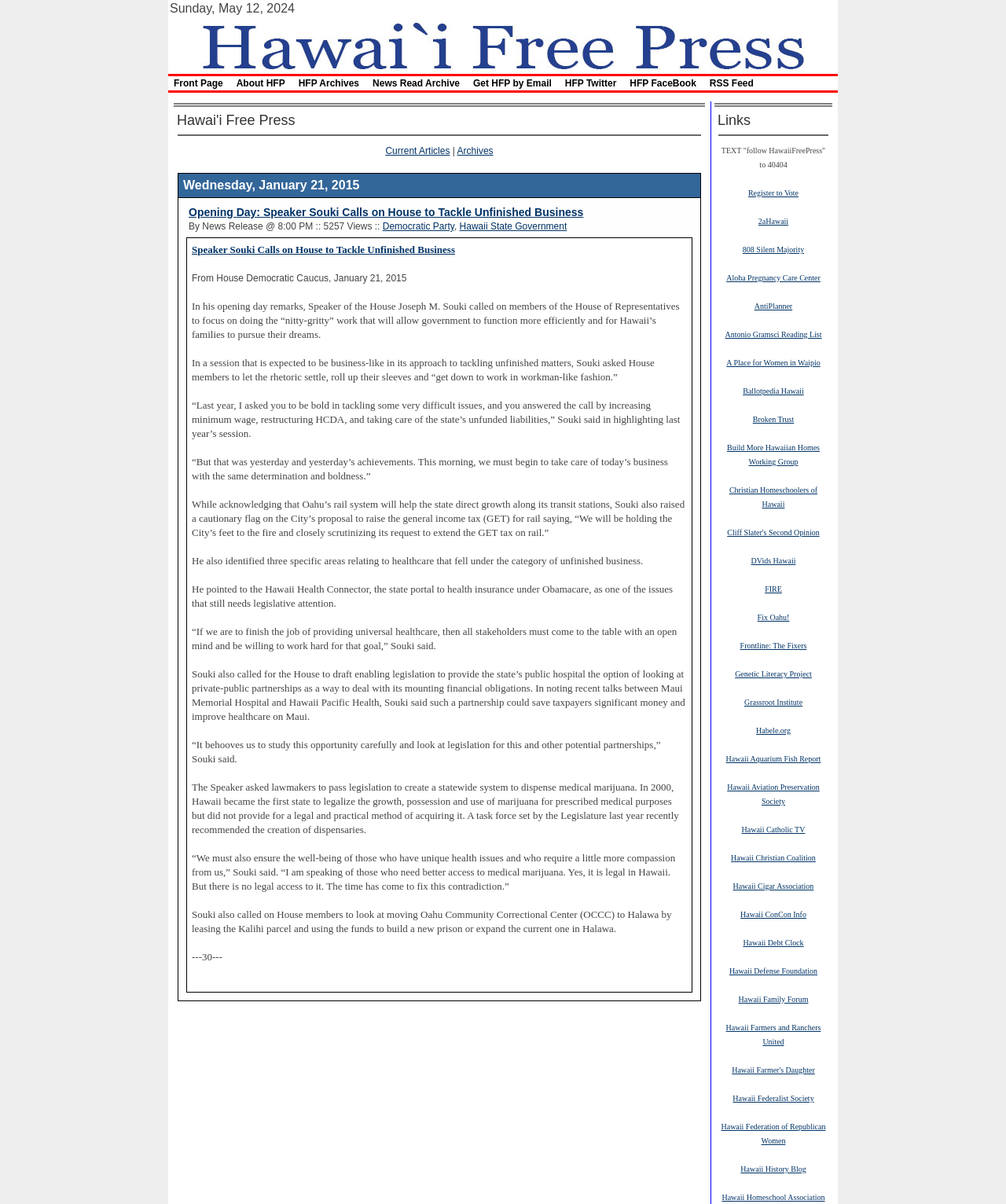Generate a thorough caption that explains the contents of the webpage.

The webpage is the Hawaii Free Press, a news website that features various articles and links to other websites. At the top of the page, there is a header section that displays the website's title, "Hawaii Free Press", along with a logo and a navigation menu that includes links to the front page, about HFPHFP archives, news, and other sections.

Below the header, there is a section that displays the current date, "Sunday, May 12, 2024", and a list of links to other websites, including "Hawaii Free Press", "Front Page", "About HFPHFP Archives", "News", "Read Archive", "Get HFP by Email", "HFP Twitter", "HFP FaceBook", and "RSS Feed".

The main content of the page is divided into two columns. The left column features a list of links to other websites, including "Register to Vote", "2aHawaii", "808 Silent Majority", and many others. The right column features a news article titled "Opening Day: Speaker Souki Calls on House to Tackle Unfinished Business" with a summary of the article and a link to read more.

The article discusses the opening day remarks of Speaker of the House Joseph M. Souki, who called on members of the House of Representatives to focus on doing the "nitty-gritty" work that will allow government to function more efficiently and for Hawaii's families to pursue their dreams. The article highlights Souki's emphasis on tackling unfinished business, including healthcare issues, and his call for lawmakers to pass legislation to create a statewide system to dispense medical marijuana.

Overall, the webpage is a news website that features a mix of local news articles and links to other websites, with a focus on Hawaii-related issues and topics.